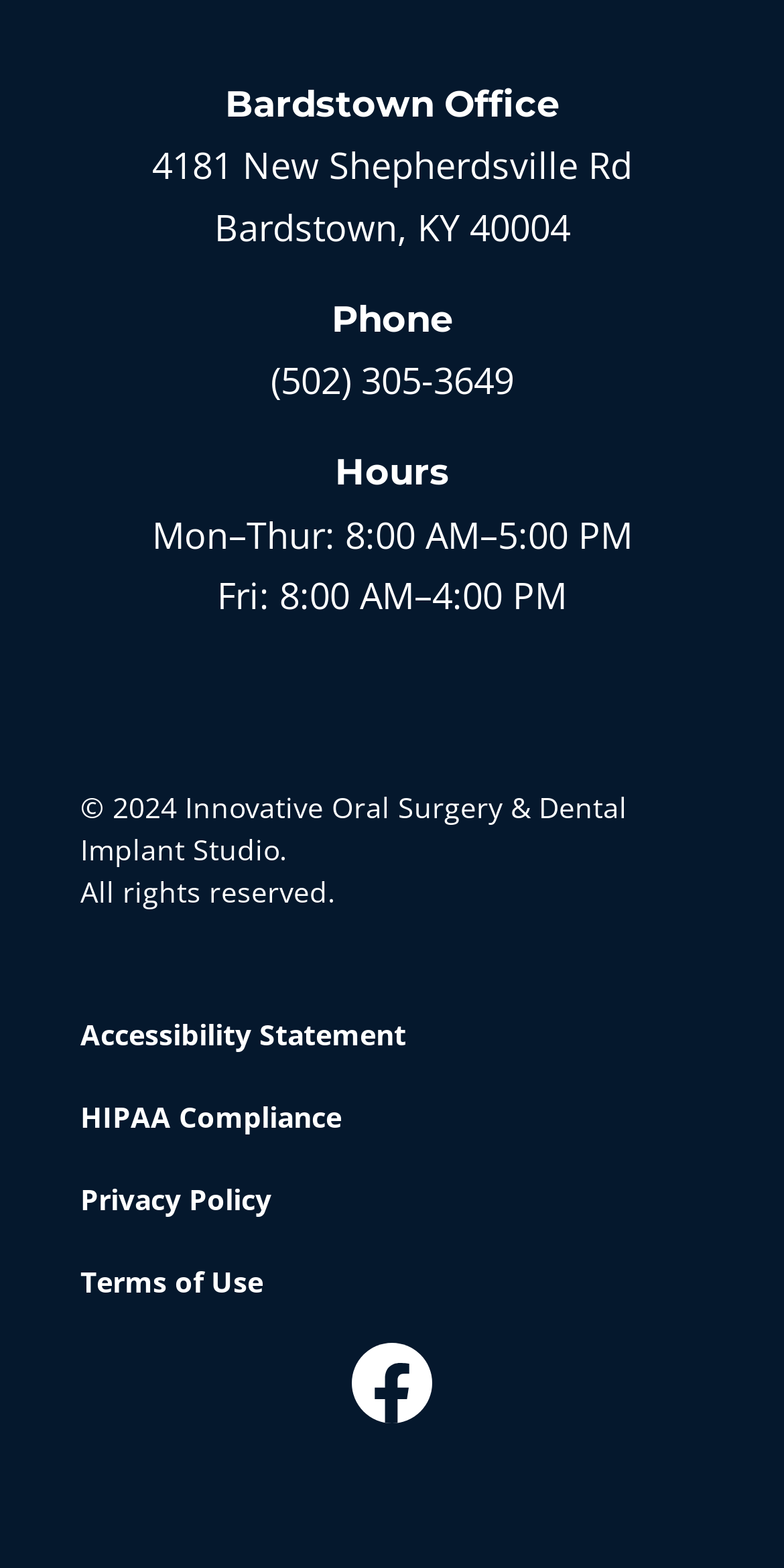What is the phone number of the office?
Please provide a detailed and thorough answer to the question.

I found the phone number by looking at the link element under the 'Phone' heading, which is '(502) 305-3649'.